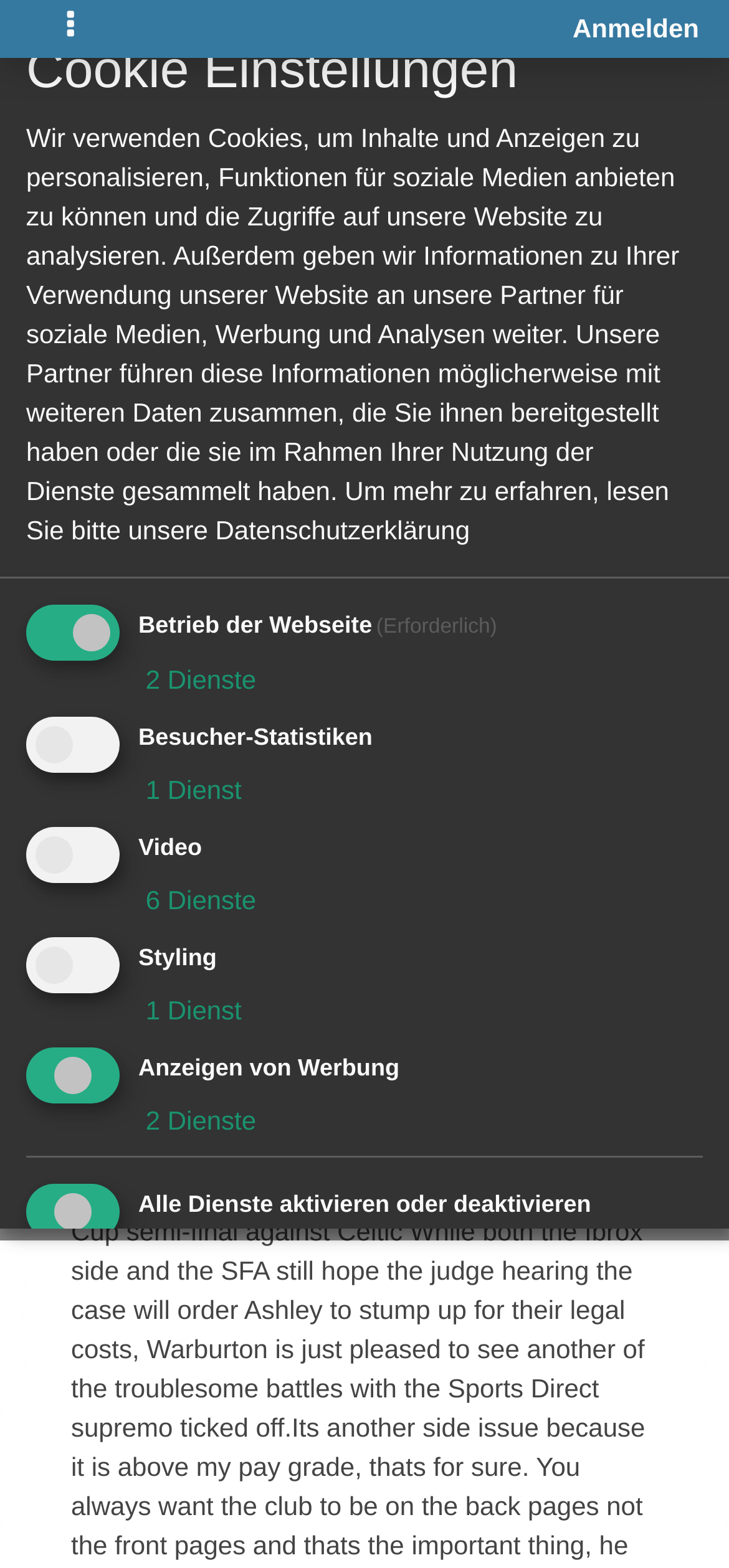Determine the bounding box coordinates of the area to click in order to meet this instruction: "Learn about the company".

None